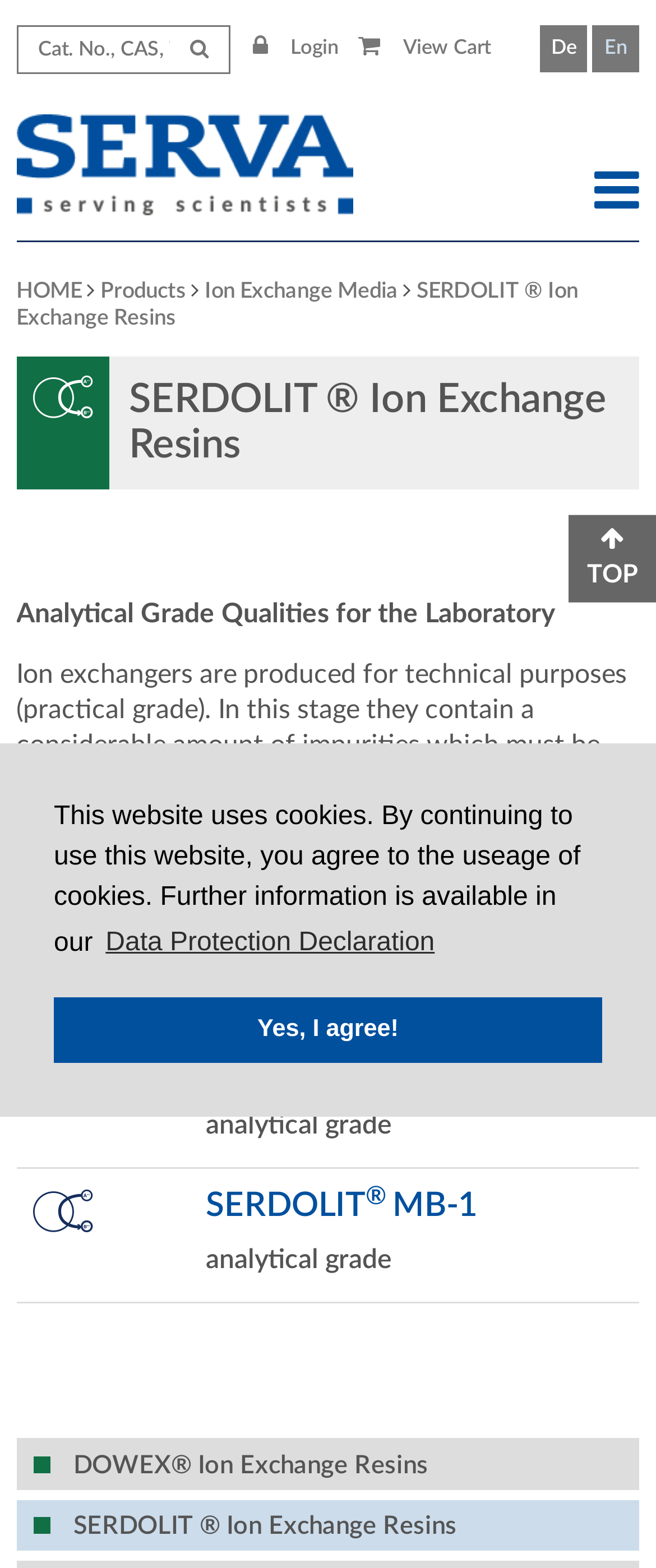Based on what you see in the screenshot, provide a thorough answer to this question: How many types of SERDOLIT Ion Exchange Resins are listed?

I found the list of SERDOLIT Ion Exchange Resins by scrolling down the webpage, where I saw two links with the text 'SERDOLIT MB analytical grade' and 'SERDOLIT MB-1 analytical grade', indicating that there are two types of resins listed.